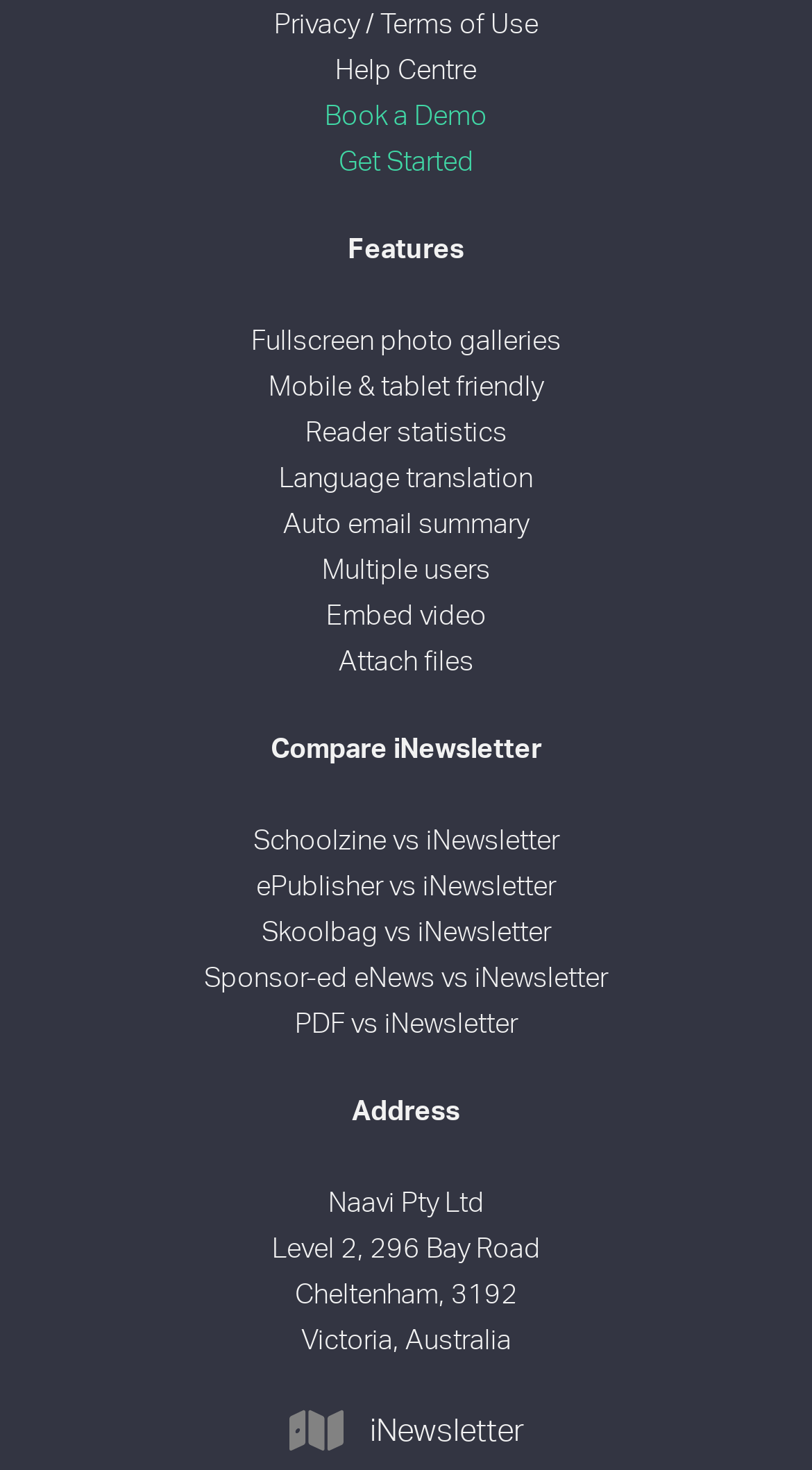How many features are listed?
Provide a detailed answer to the question using information from the image.

I counted the number of links under the 'Features' heading, and there are 9 features listed, including 'Fullscreen photo galleries', 'Mobile & tablet friendly', and so on.